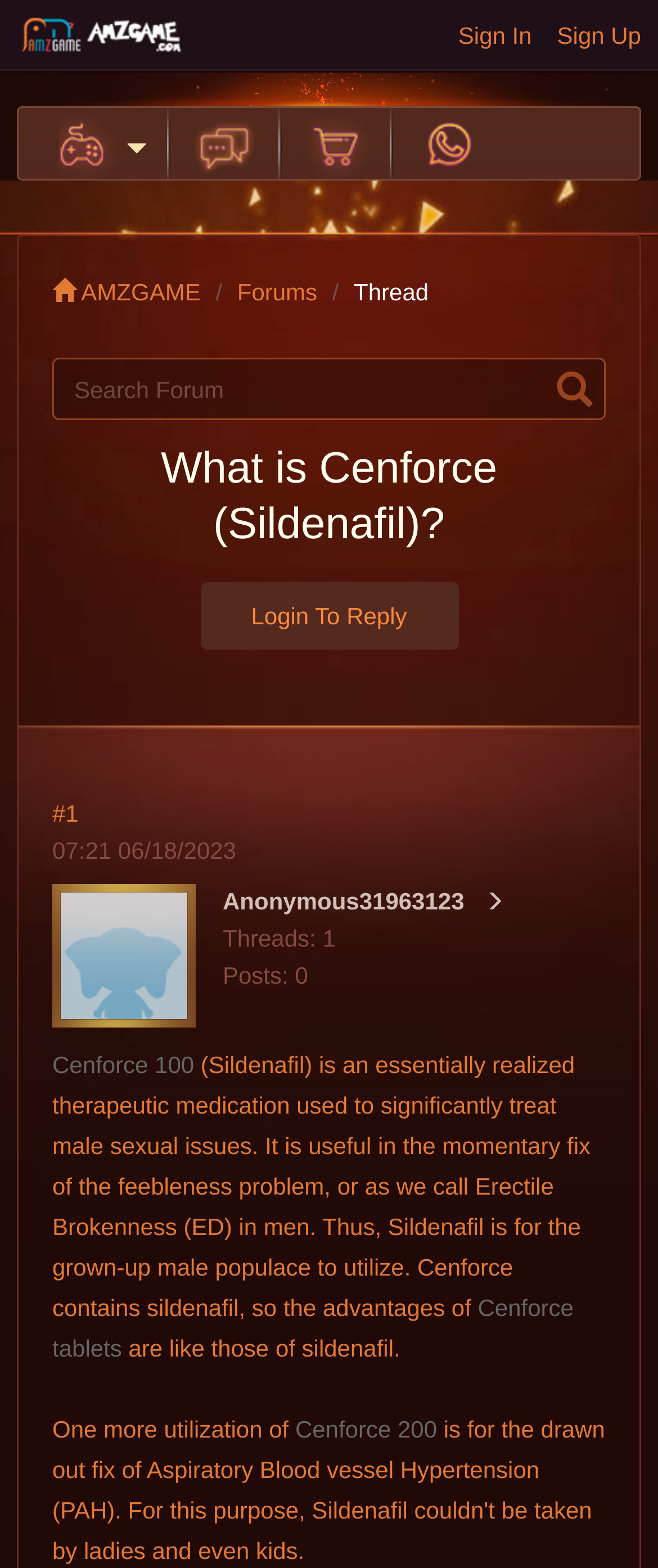Determine the bounding box coordinates of the region I should click to achieve the following instruction: "Click on Login To Reply". Ensure the bounding box coordinates are four float numbers between 0 and 1, i.e., [left, top, right, bottom].

[0.079, 0.383, 0.921, 0.441]